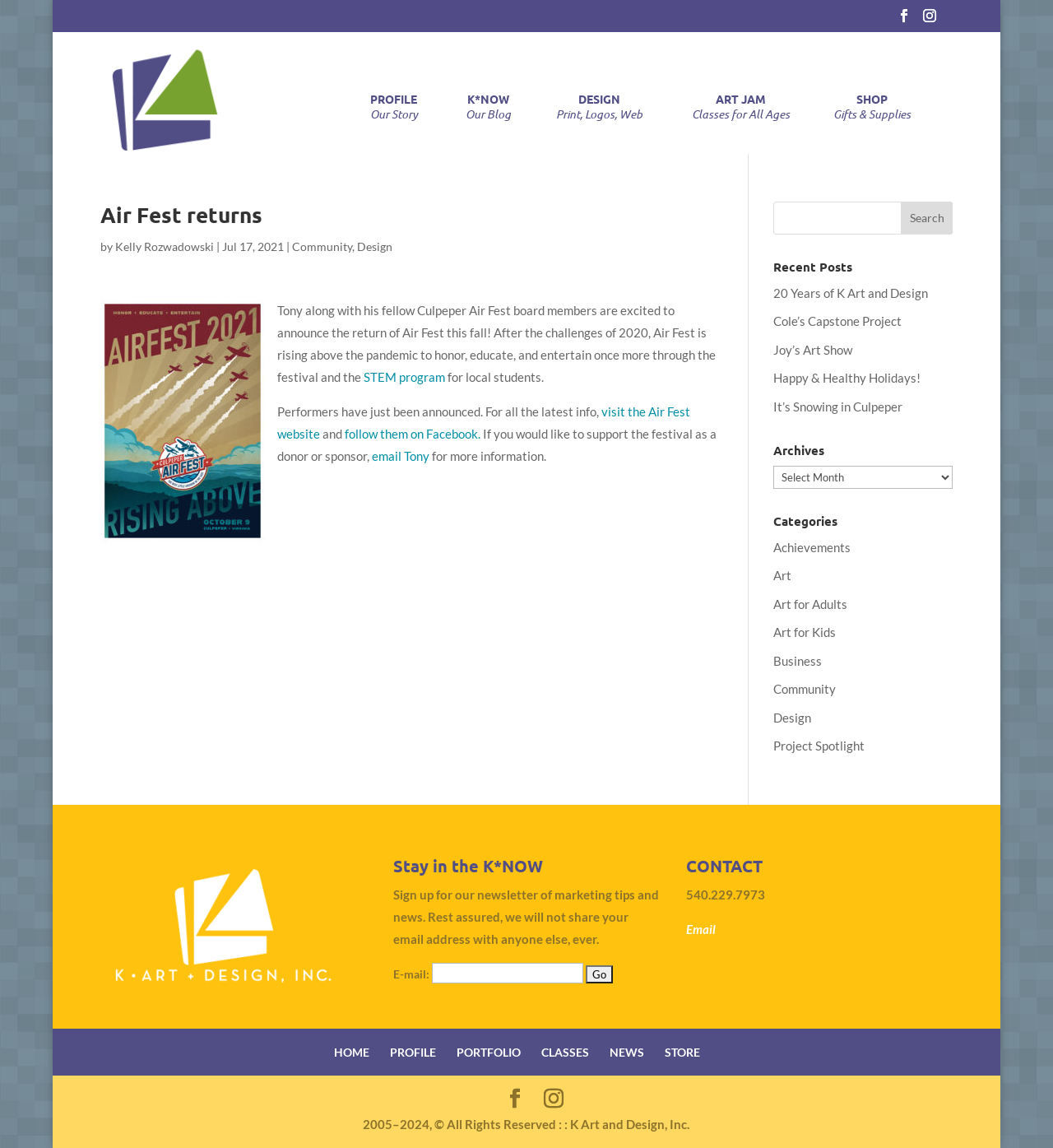Determine the bounding box coordinates of the clickable element to achieve the following action: 'Visit the Air Fest website'. Provide the coordinates as four float values between 0 and 1, formatted as [left, top, right, bottom].

[0.263, 0.352, 0.655, 0.384]